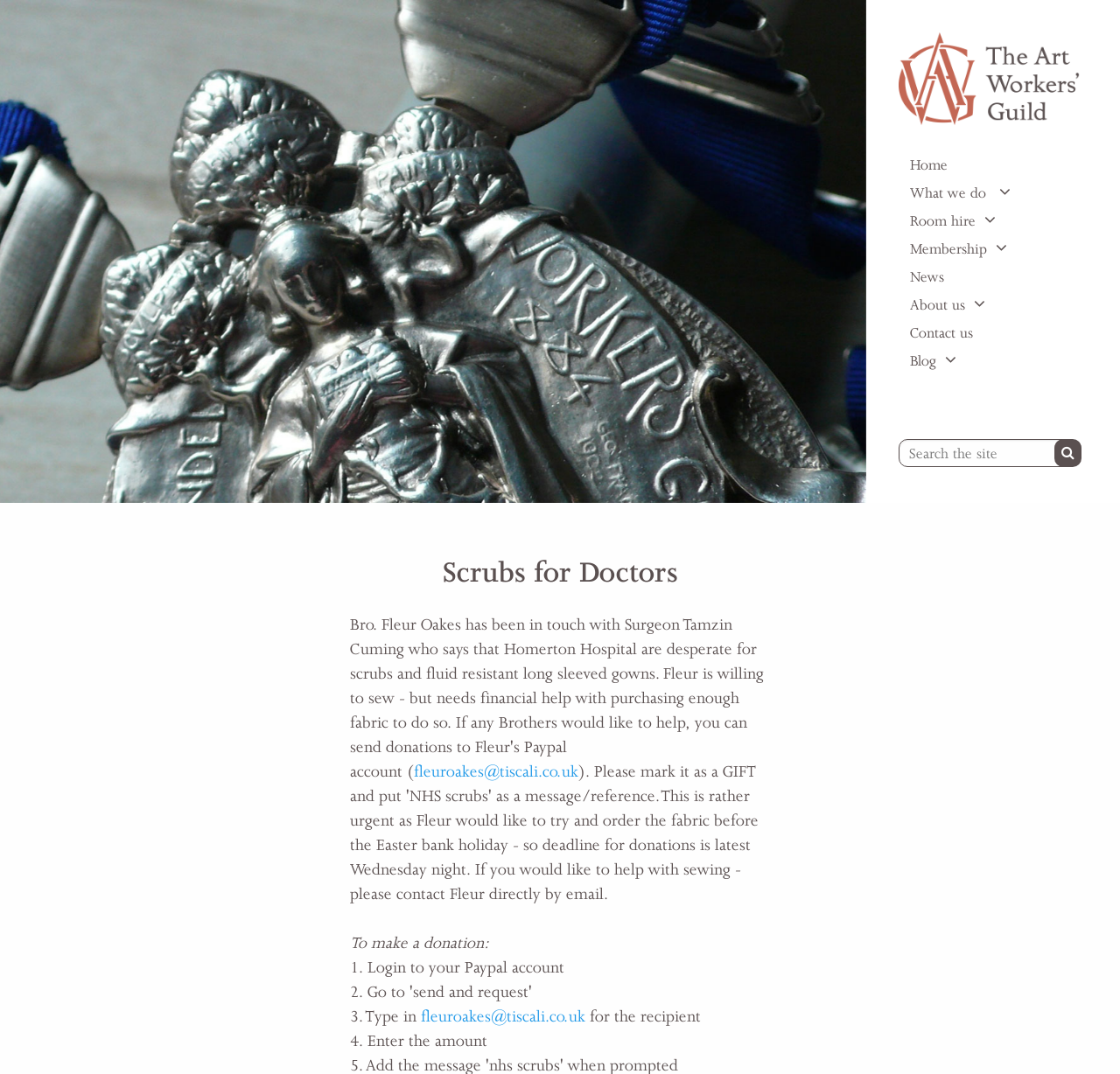Specify the bounding box coordinates of the area to click in order to execute this command: 'Click the Membership link'. The coordinates should consist of four float numbers ranging from 0 to 1, and should be formatted as [left, top, right, bottom].

[0.813, 0.224, 0.881, 0.24]